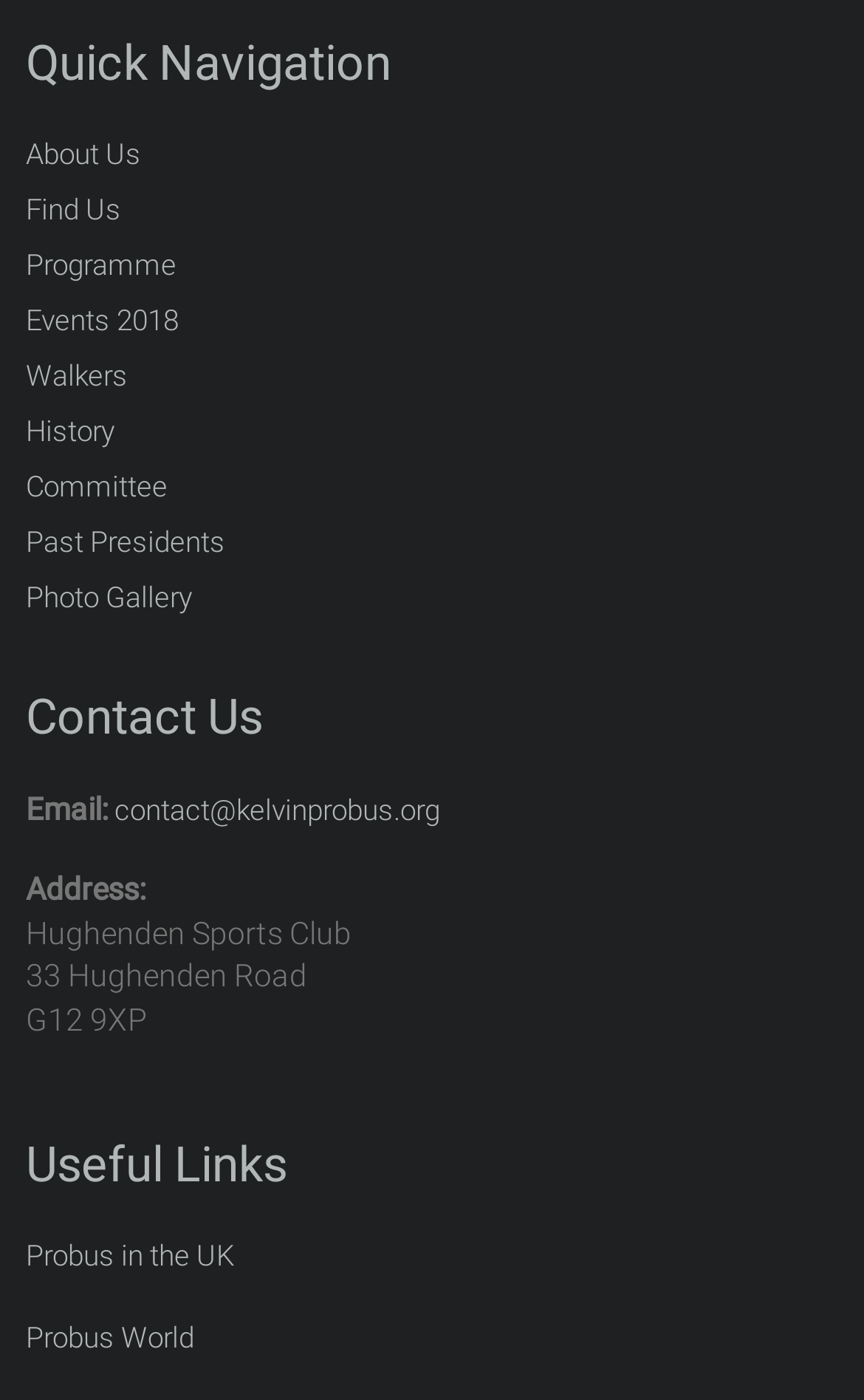Identify the bounding box coordinates for the UI element mentioned here: "About Us". Provide the coordinates as four float values between 0 and 1, i.e., [left, top, right, bottom].

[0.03, 0.094, 0.163, 0.134]